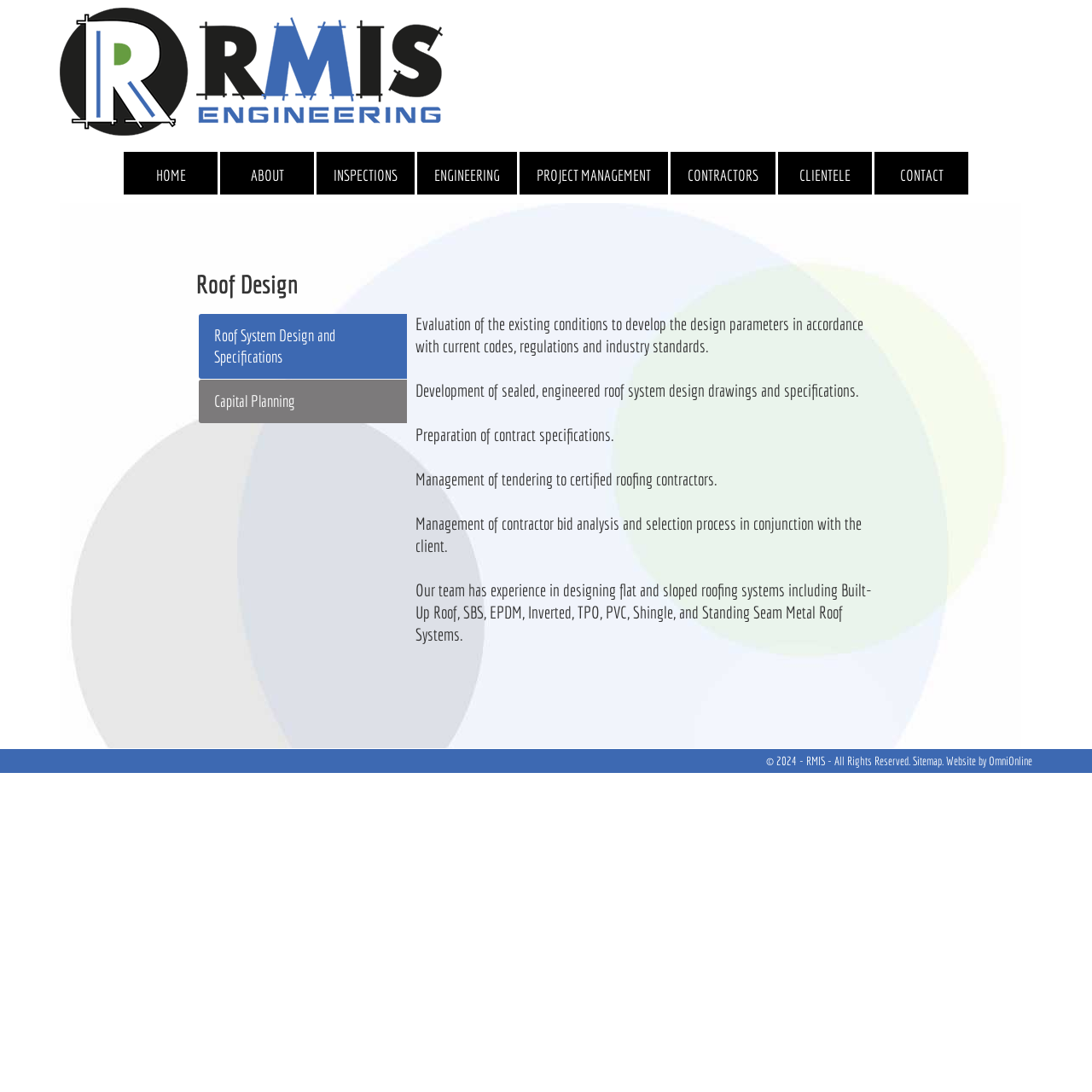Write an extensive caption that covers every aspect of the webpage.

The webpage is about Roof Design, specifically focusing on Roof Management and Inspection Services. At the top, there is a navigation menu with links to various sections, including HOME, ABOUT, INSPECTIONS, ENGINEERING, PROJECT MANAGEMENT, CONTRACTORS, CLIENTELE, and CONTACT. 

Below the navigation menu, there is a main section that takes up most of the page. Within this section, there is a header with the title "Roof Design" and two buttons labeled "Roof System Design and Specifications" and "Capital Planning". 

Underneath the header, there are several paragraphs of text that describe the services offered, including evaluation of existing conditions, development of roof system design drawings and specifications, preparation of contract specifications, management of tendering, and management of contractor bid analysis and selection process. 

The text also mentions the team's experience in designing various types of roofing systems and their capabilities in completing onsite assessments, developing cost estimates, and identifying alternative systems for roof replacement. Additionally, the text describes the preparation of an Engineering Report outlining findings, recommendations, and cost projections to assist in overall facility planning.

At the very bottom of the page, there is a footer section with copyright information, a link to the Sitemap, and a credit to the website developer, OmniOnline.